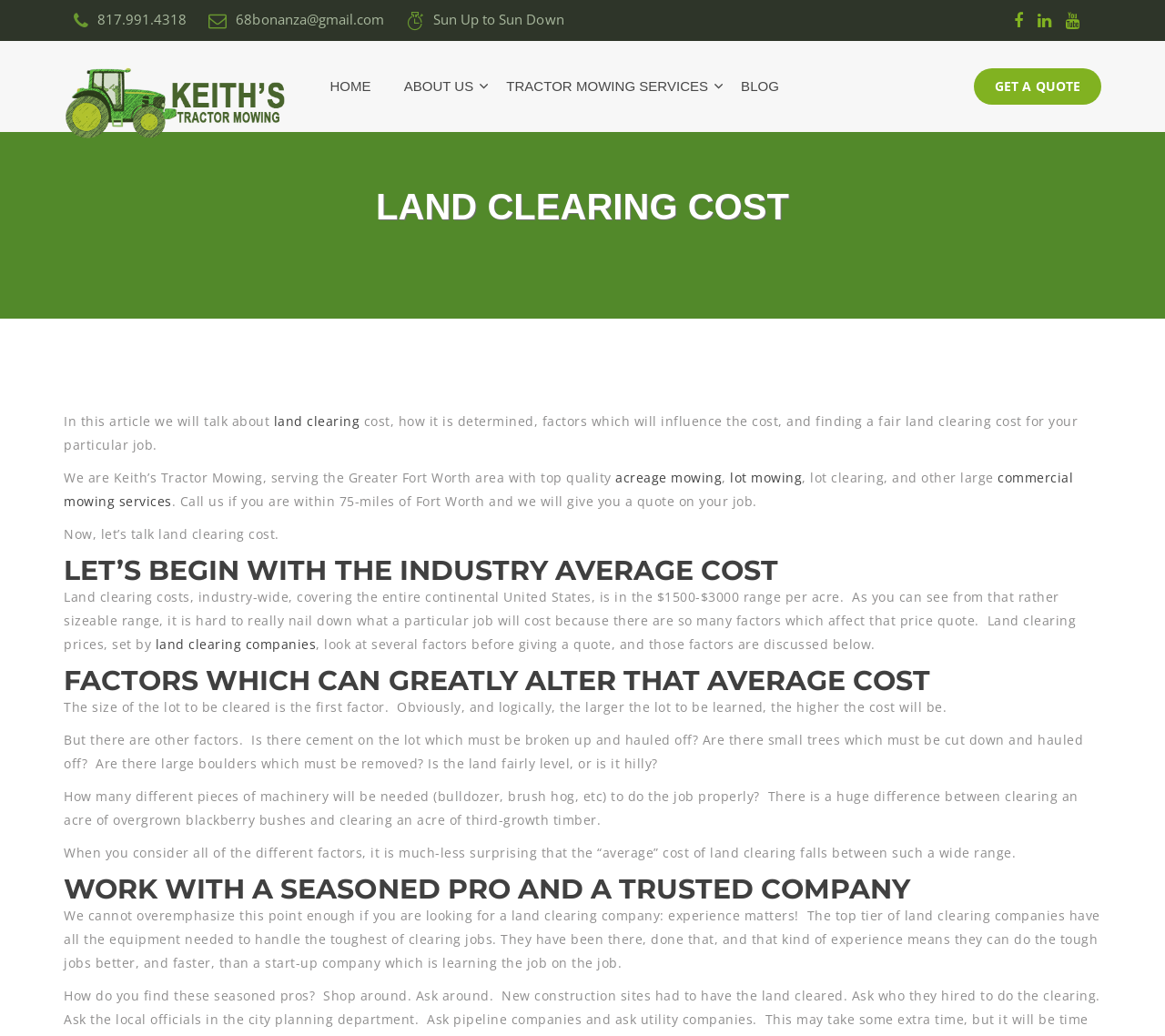Answer the following query concisely with a single word or phrase:
What is the company name mentioned on the webpage?

Keith's Tractor Mowing